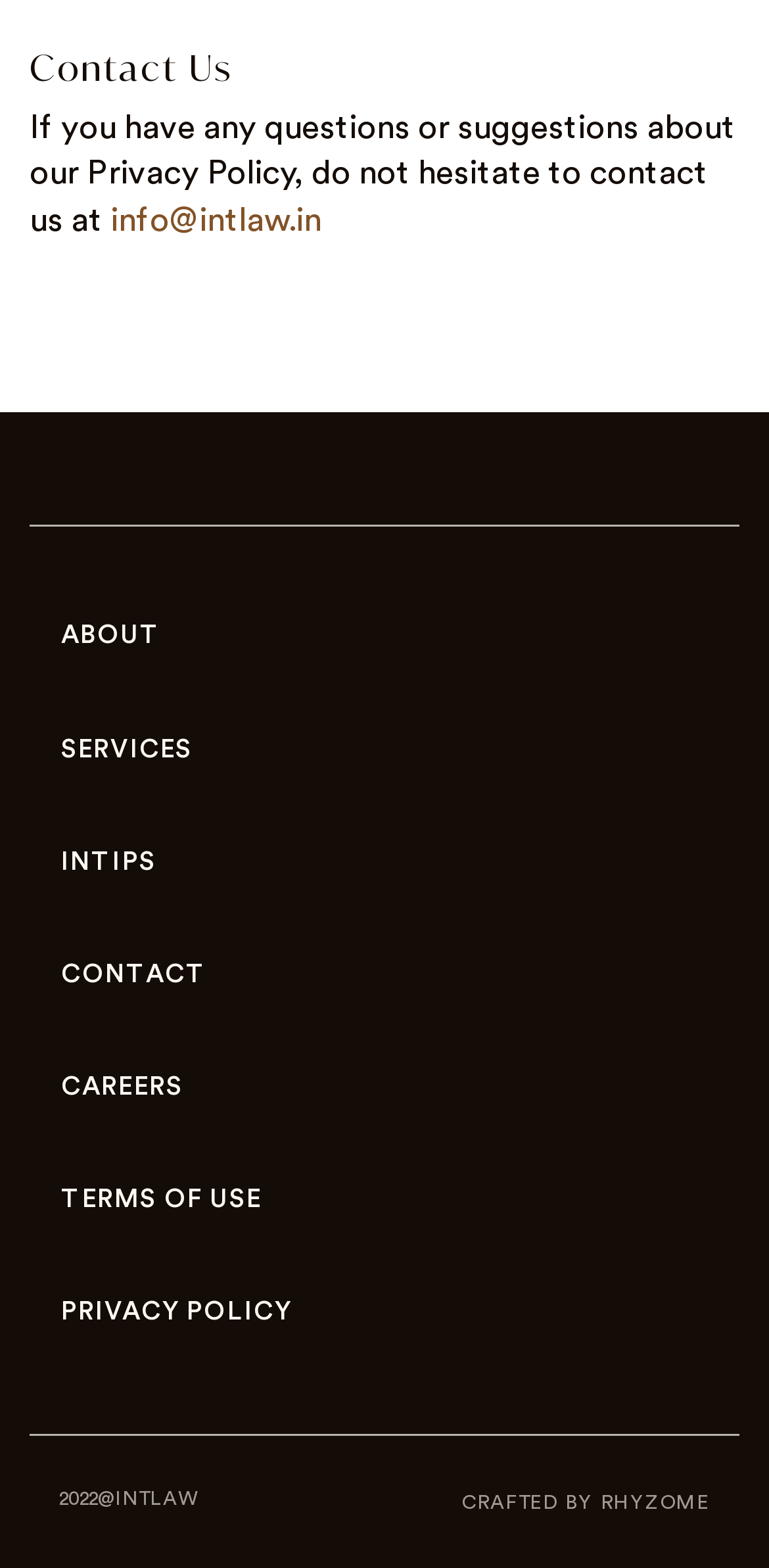Can you show the bounding box coordinates of the region to click on to complete the task described in the instruction: "go to CONTACT page"?

[0.079, 0.612, 0.269, 0.629]